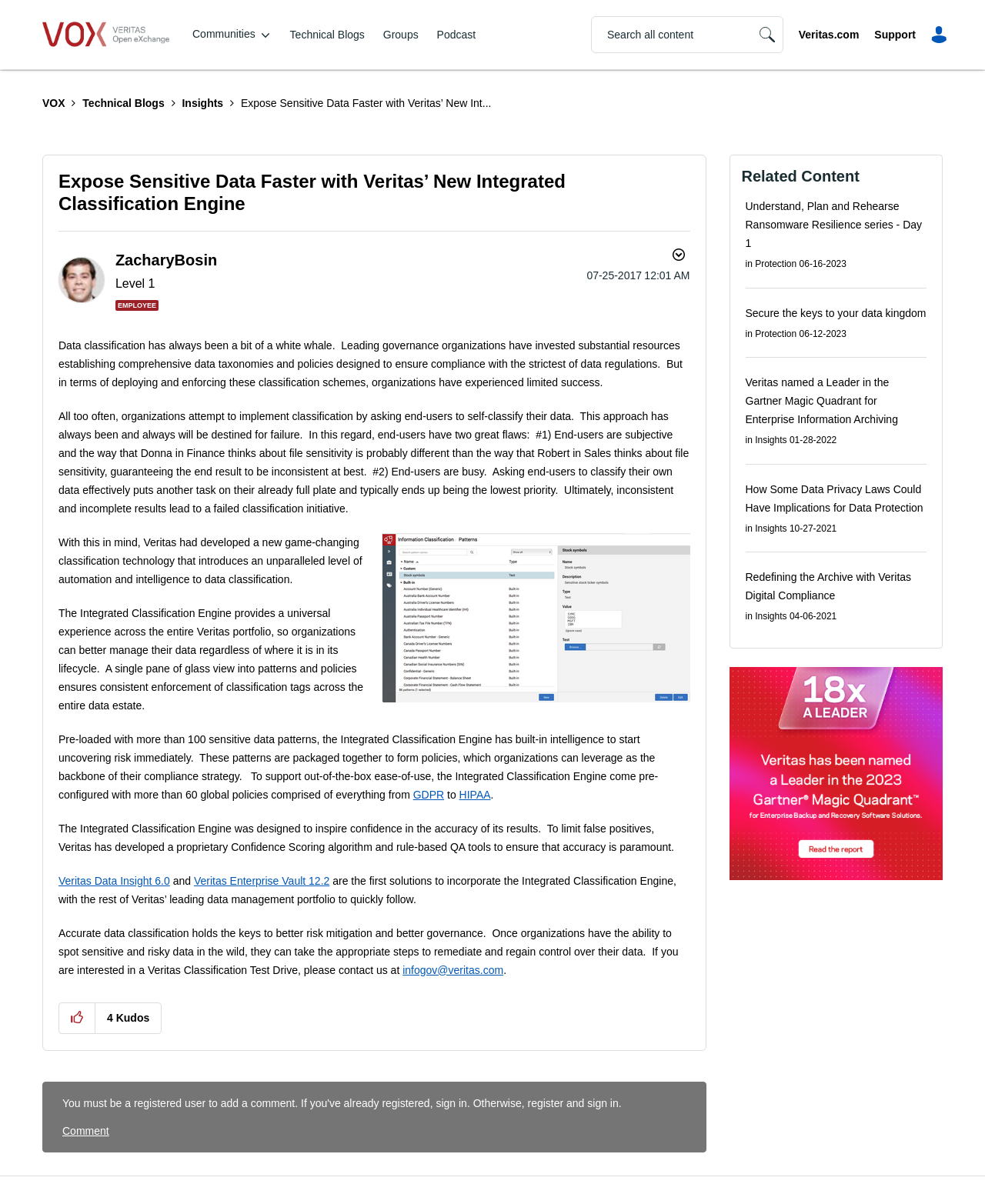Please find the bounding box coordinates of the element's region to be clicked to carry out this instruction: "Give kudos to this post".

[0.06, 0.833, 0.097, 0.858]